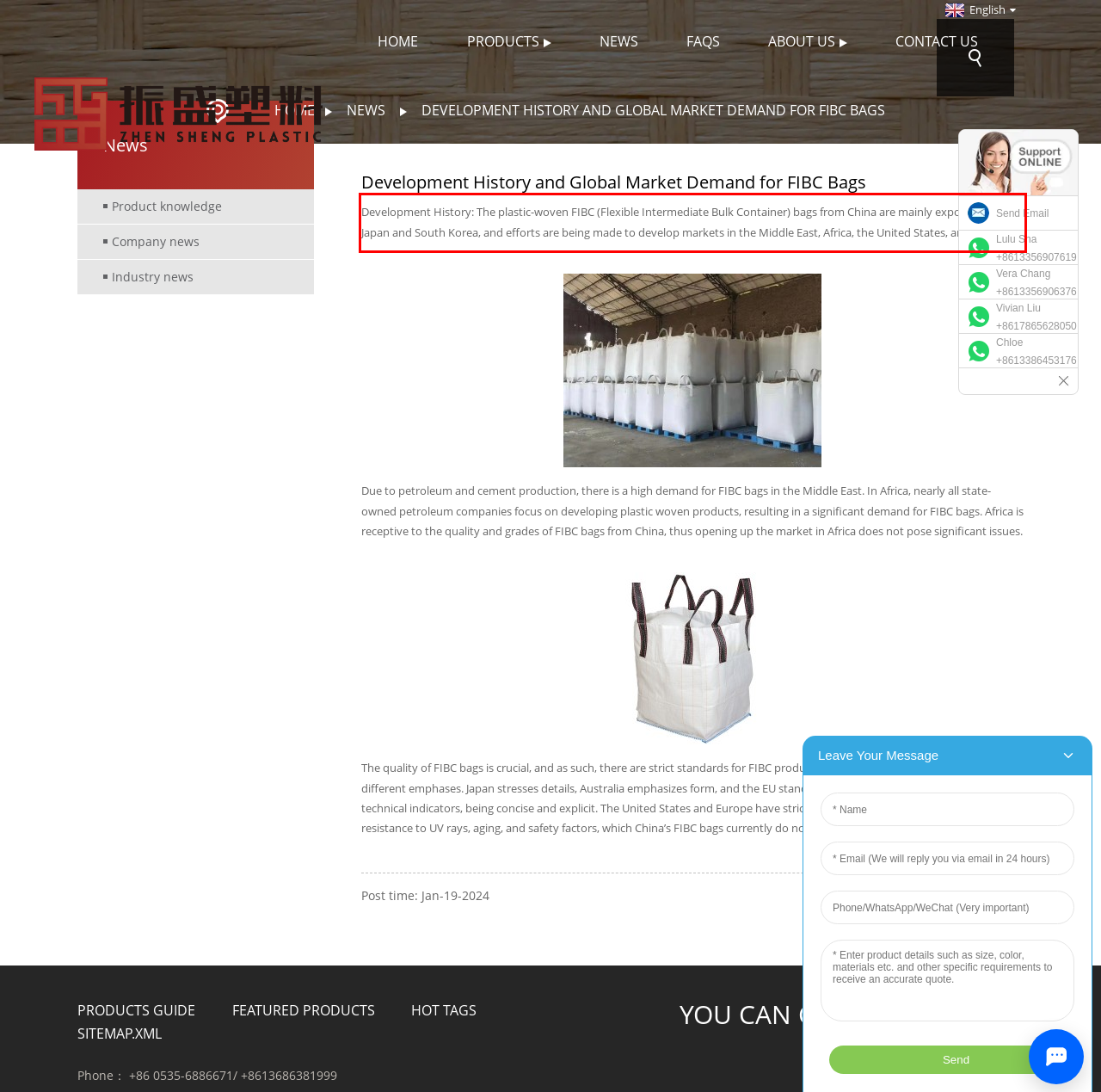Given a screenshot of a webpage containing a red rectangle bounding box, extract and provide the text content found within the red bounding box.

Development History: The plastic-woven FIBC (Flexible Intermediate Bulk Container) bags from China are mainly exported to Japan and South Korea, and efforts are being made to develop markets in the Middle East, Africa, the United States, and Europe.